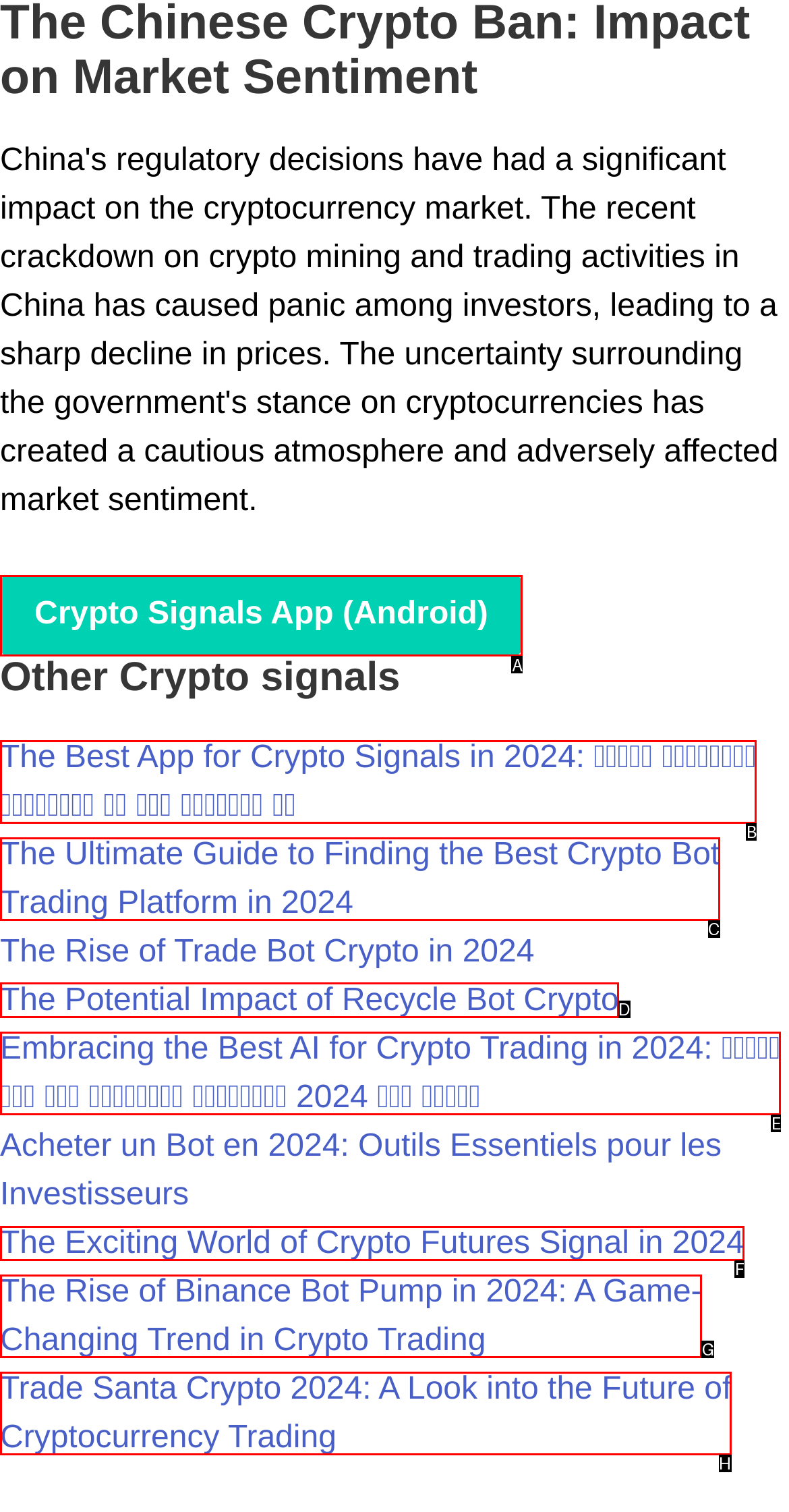Find the HTML element to click in order to complete this task: Check out The Potential Impact of Recycle Bot Crypto
Answer with the letter of the correct option.

D